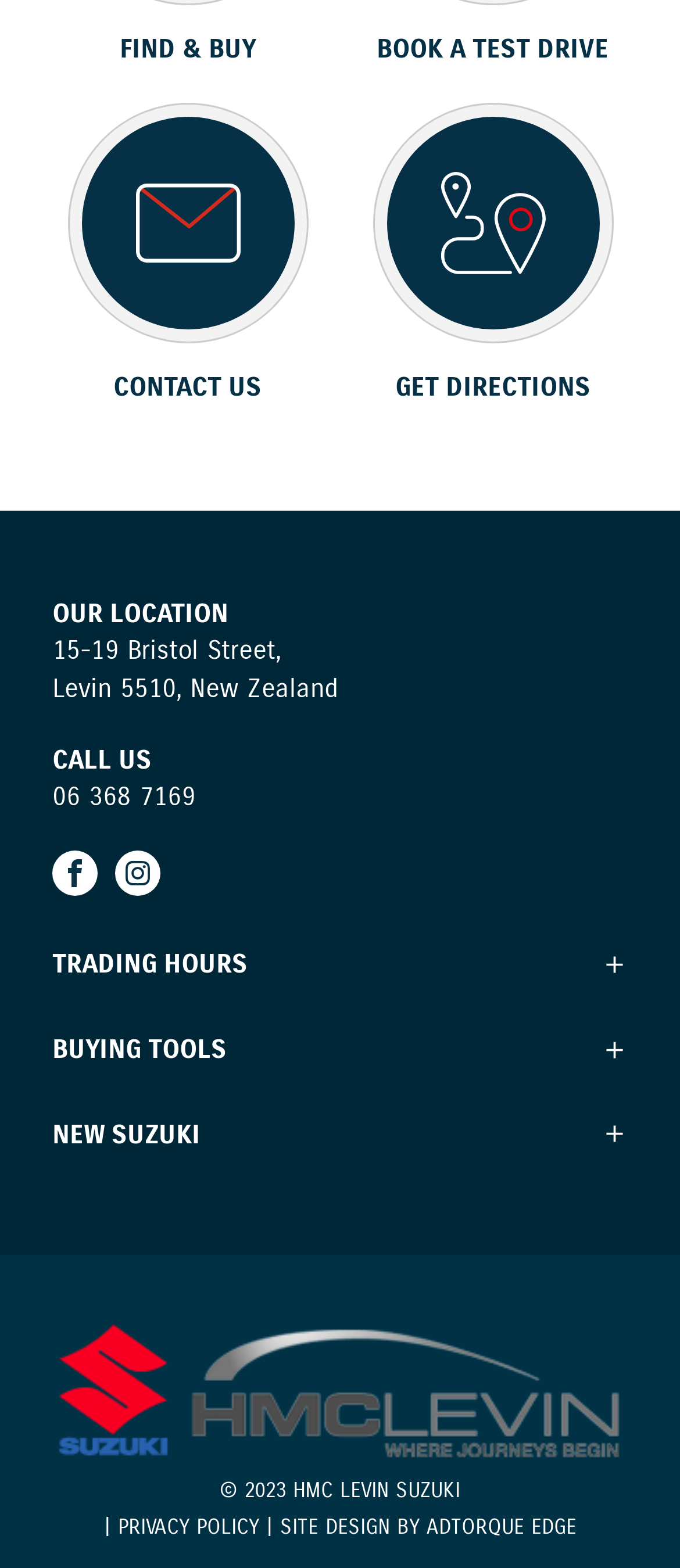Can you provide the bounding box coordinates for the element that should be clicked to implement the instruction: "View trading hours"?

[0.077, 0.605, 0.364, 0.625]